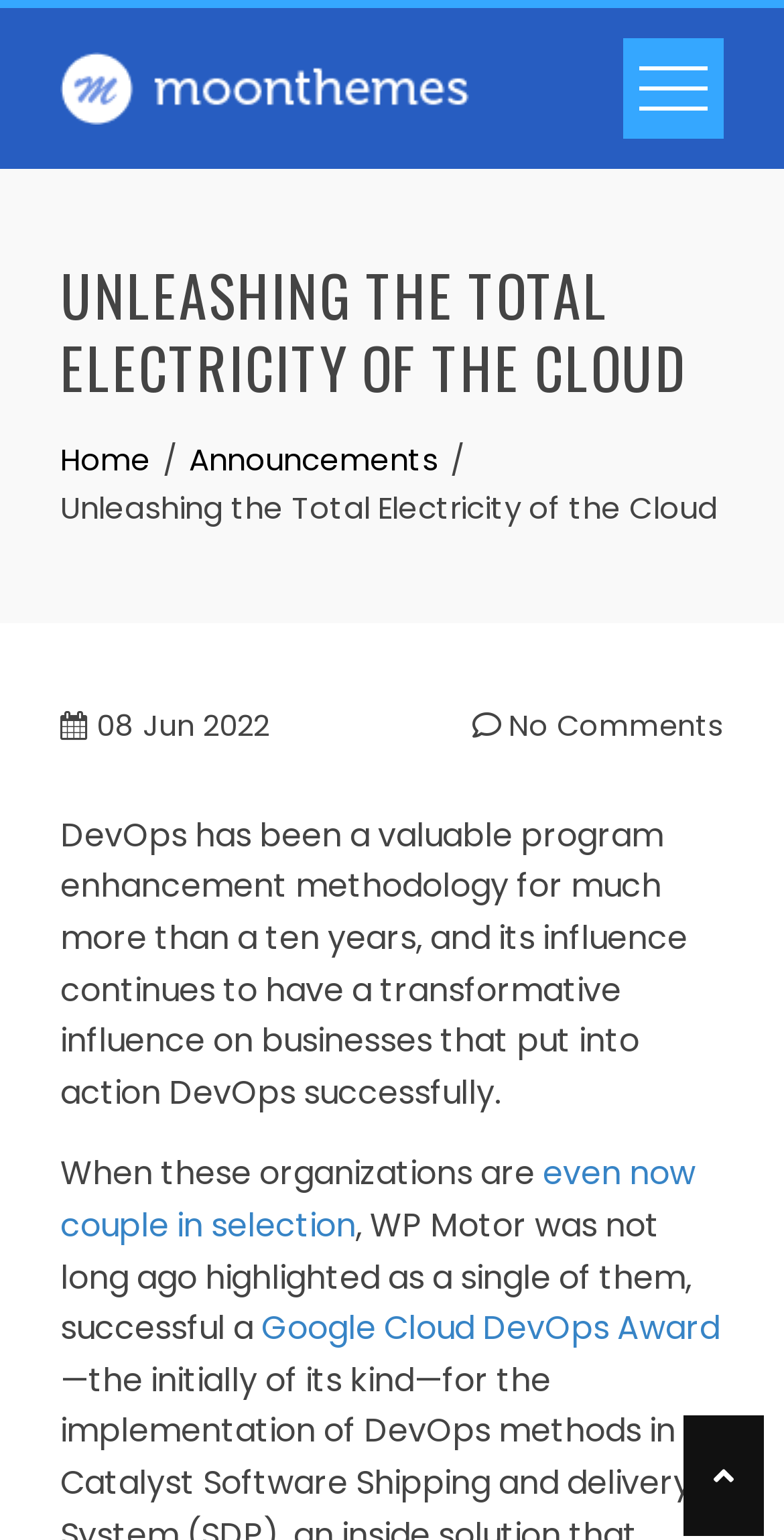What is the name of the website?
Based on the visual information, provide a detailed and comprehensive answer.

The name of the website can be determined by looking at the top-left corner of the webpage, where the logo and the text 'Moonthemes' are located.